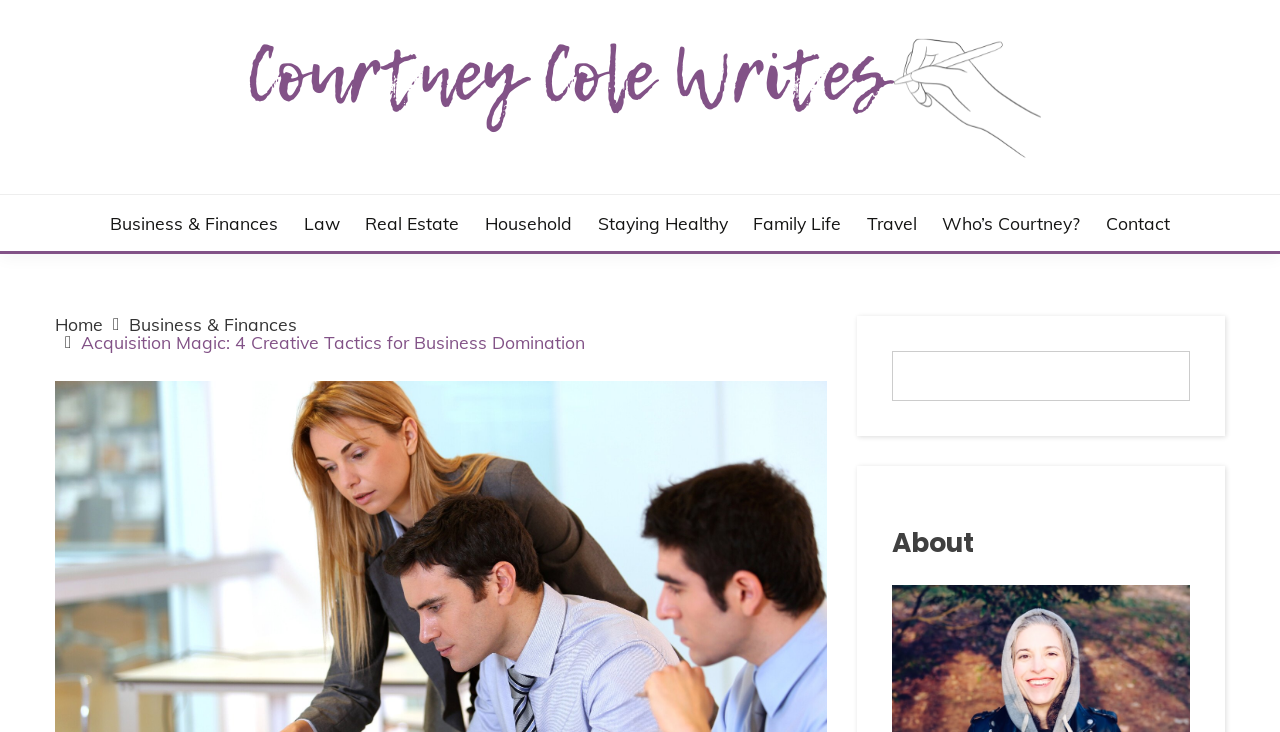What is the author's name?
Based on the content of the image, thoroughly explain and answer the question.

The author's name can be found in the top-left corner of the webpage, where it says 'Courtney Cole Writes' in a link and an image.